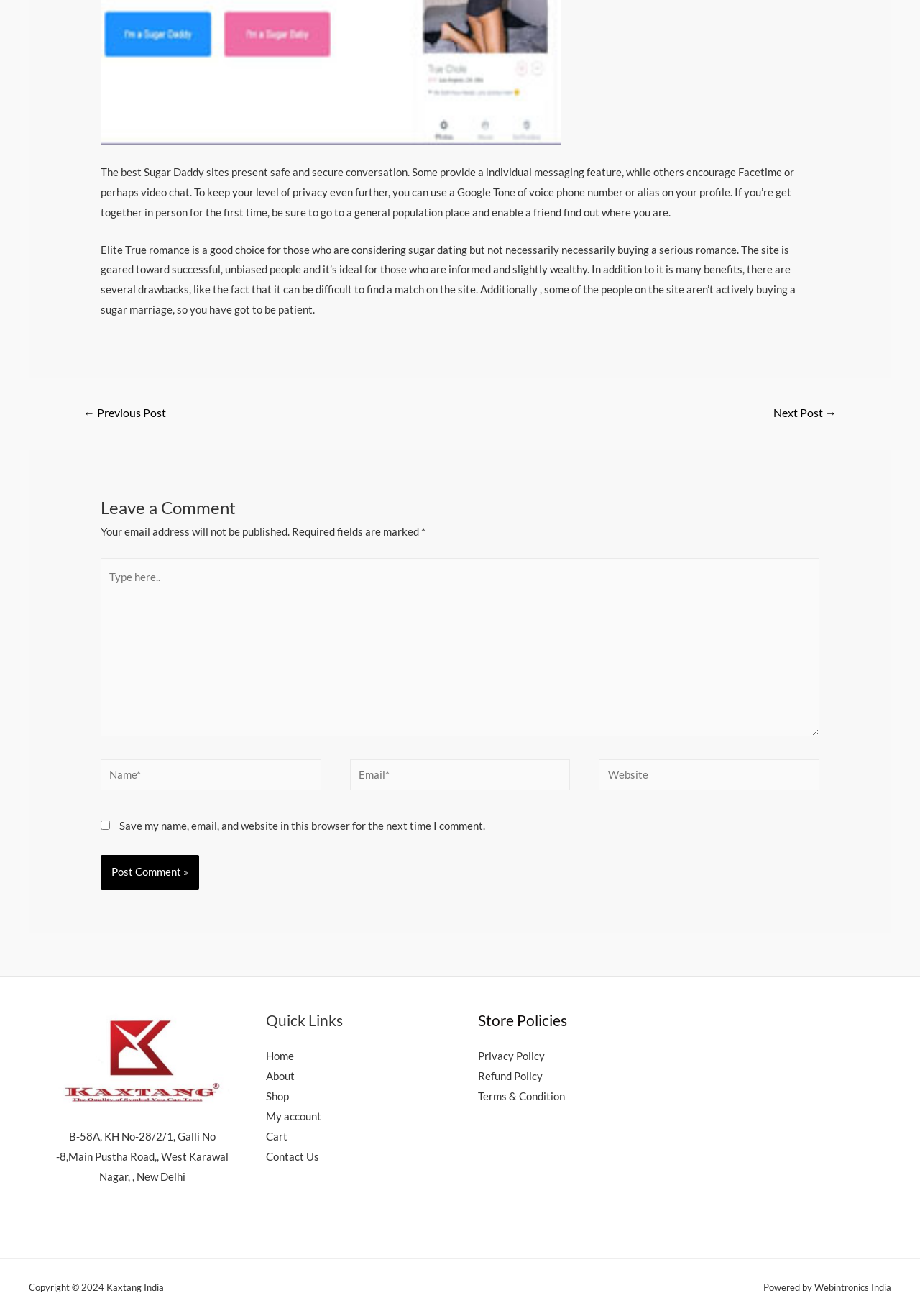Show the bounding box coordinates for the element that needs to be clicked to execute the following instruction: "Click the 'Home' link". Provide the coordinates in the form of four float numbers between 0 and 1, i.e., [left, top, right, bottom].

[0.289, 0.797, 0.32, 0.807]